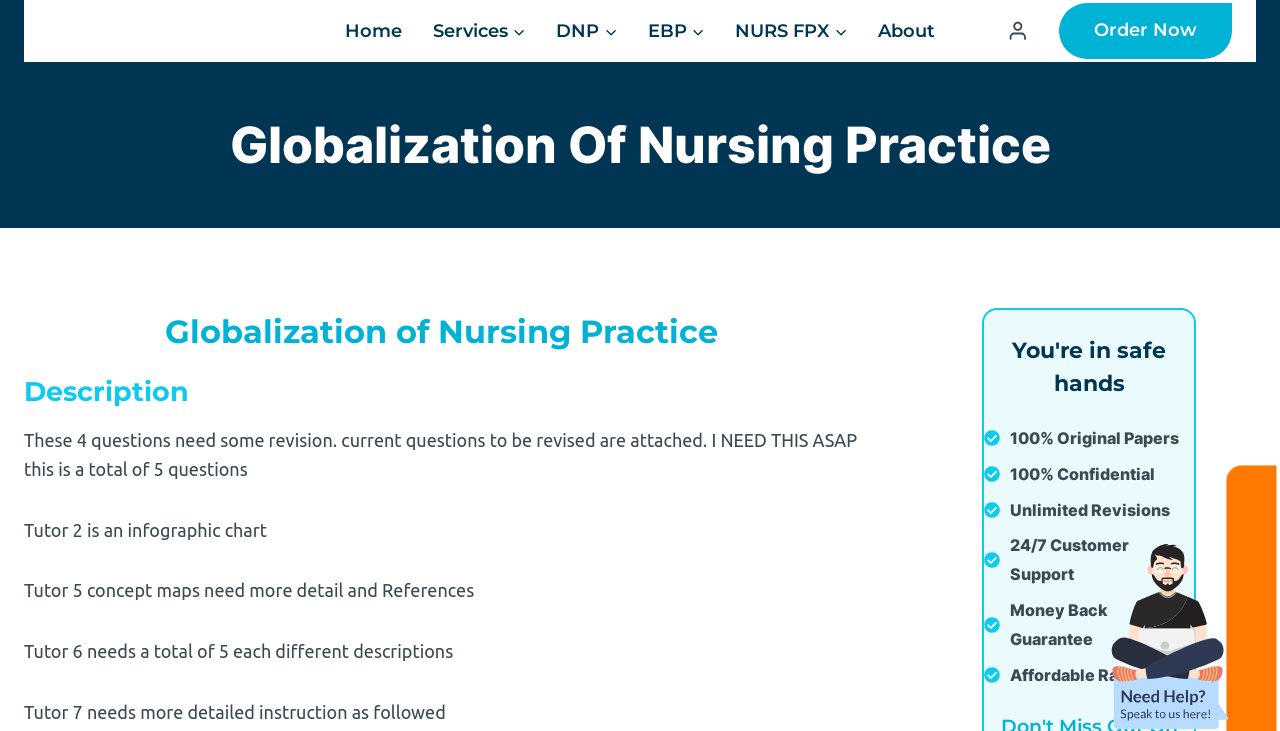How many links are in the primary navigation menu?
Offer a detailed and exhaustive answer to the question.

The primary navigation menu contains links to 'Home', 'Services', 'DNP', 'EBP', 'NURS FPX', and 'About'. There are also buttons for child menus, but the main links are 7.